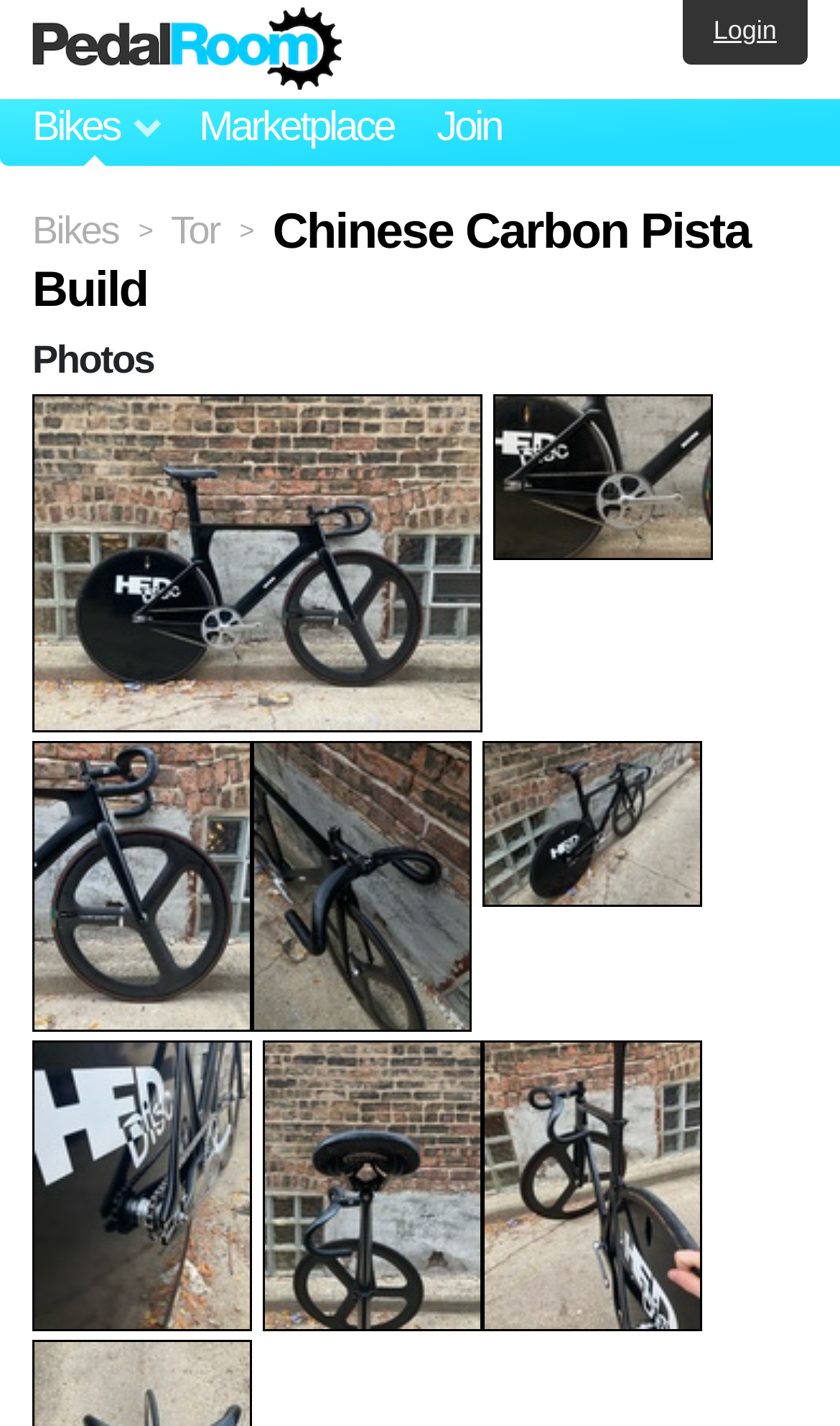Find the bounding box coordinates for the HTML element described as: "Pedal Room". The coordinates should consist of four float values between 0 and 1, i.e., [left, top, right, bottom].

[0.038, 0.005, 0.408, 0.065]